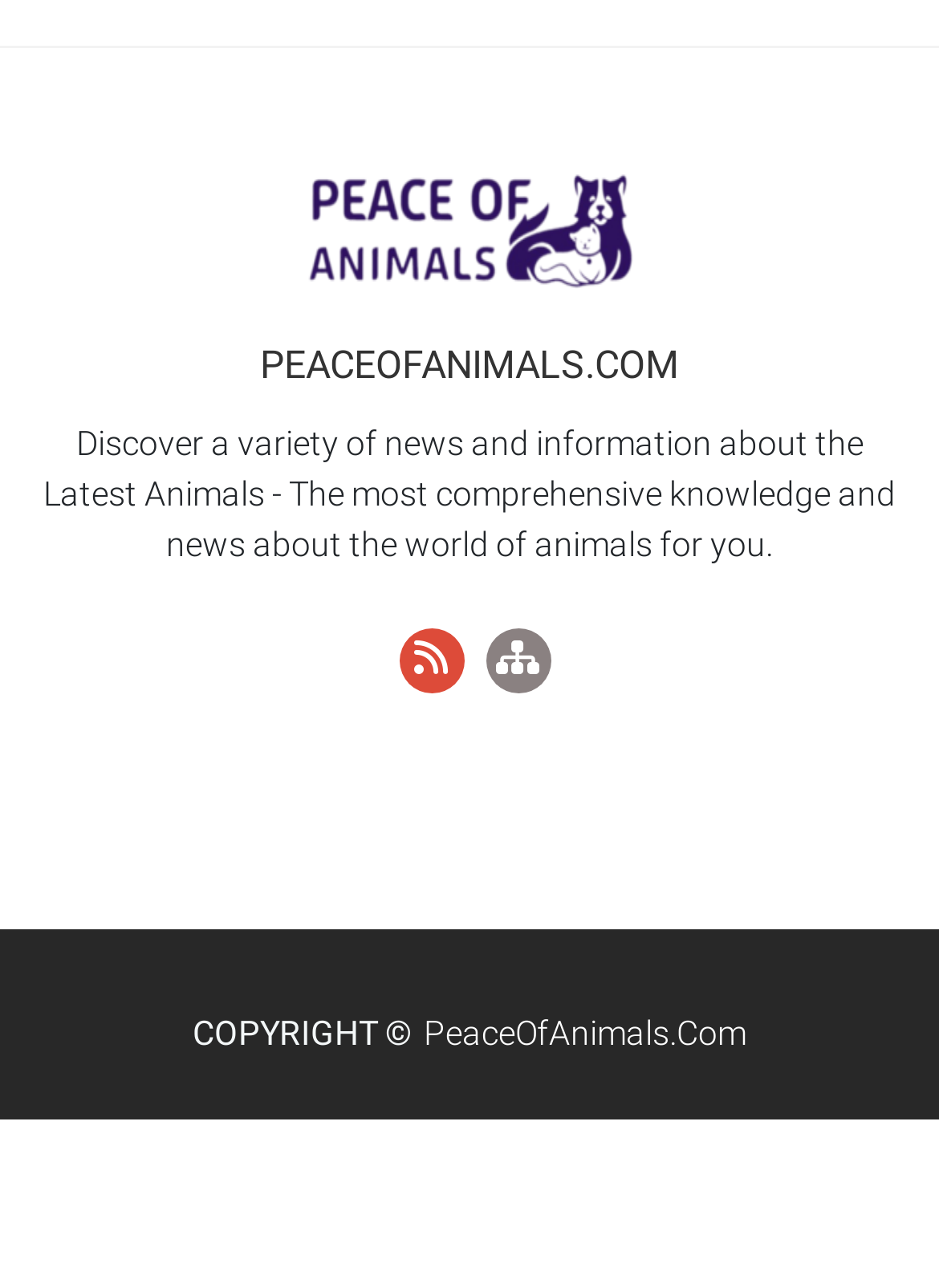What is the copyright information on the webpage?
Analyze the image and provide a thorough answer to the question.

The copyright information on the webpage is 'COPYRIGHT ©', which is displayed at the bottom of the page. This indicates that the content on the webpage is protected by copyright and may not be reproduced or used without permission.